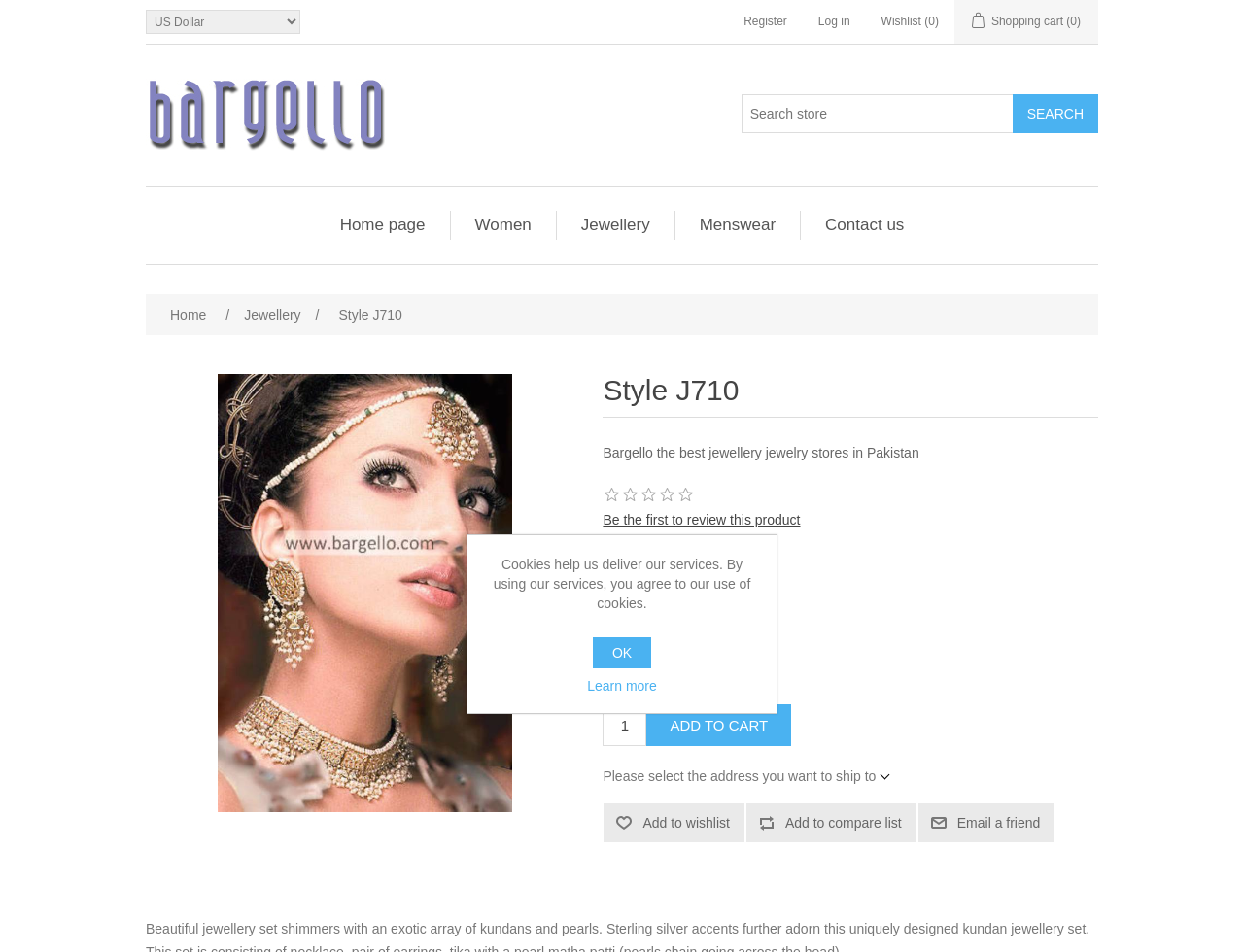Extract the bounding box coordinates of the UI element described by: "Home page". The coordinates should include four float numbers ranging from 0 to 1, e.g., [left, top, right, bottom].

[0.265, 0.221, 0.35, 0.252]